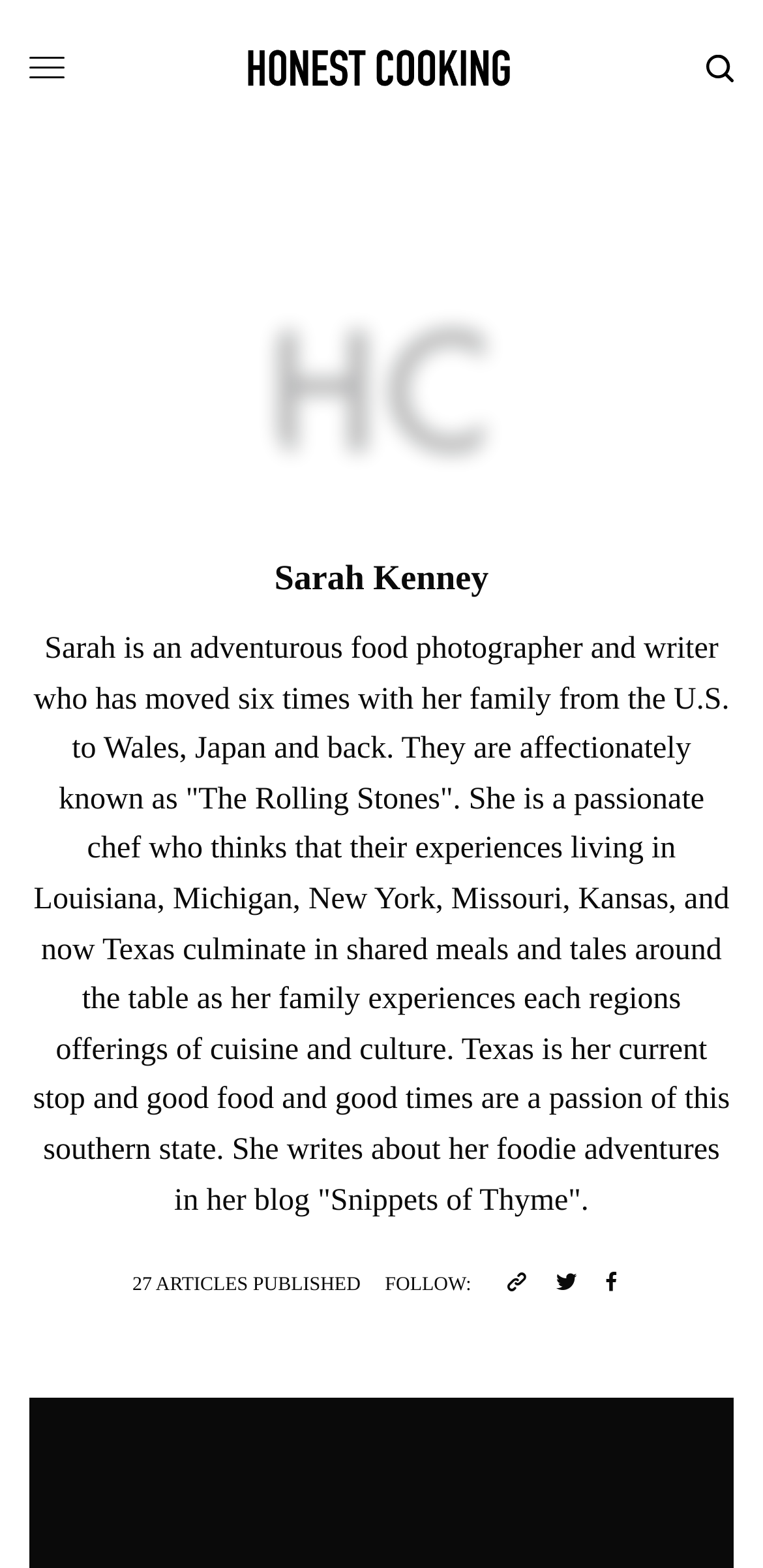Write an exhaustive caption that covers the webpage's main aspects.

The webpage is about Sarah Kenney, an author at Honest Cooking. At the top left, there is a link to Honest Cooking, accompanied by an image with the same name. To the right of this link, there is a small image. Below these elements, there is a figure that spans almost the entire width of the page.

The main content of the page is divided into two sections. On the left, there is a heading with Sarah Kenney's name, followed by a block of text that describes her as an adventurous food photographer and writer who has lived in various places with her family. The text also mentions her blog, "Snippets of Thyme", and her passion for food and culture.

On the right side of the page, there are three elements stacked vertically. The first is a text block that reads "27 ARTICLES PUBLISHED". Below this, there is a text block that says "FOLLOW:". This is followed by three social media links, represented by icons, which are aligned horizontally.

Overall, the page has a simple and clean layout, with a focus on showcasing Sarah Kenney's background and writing credentials.